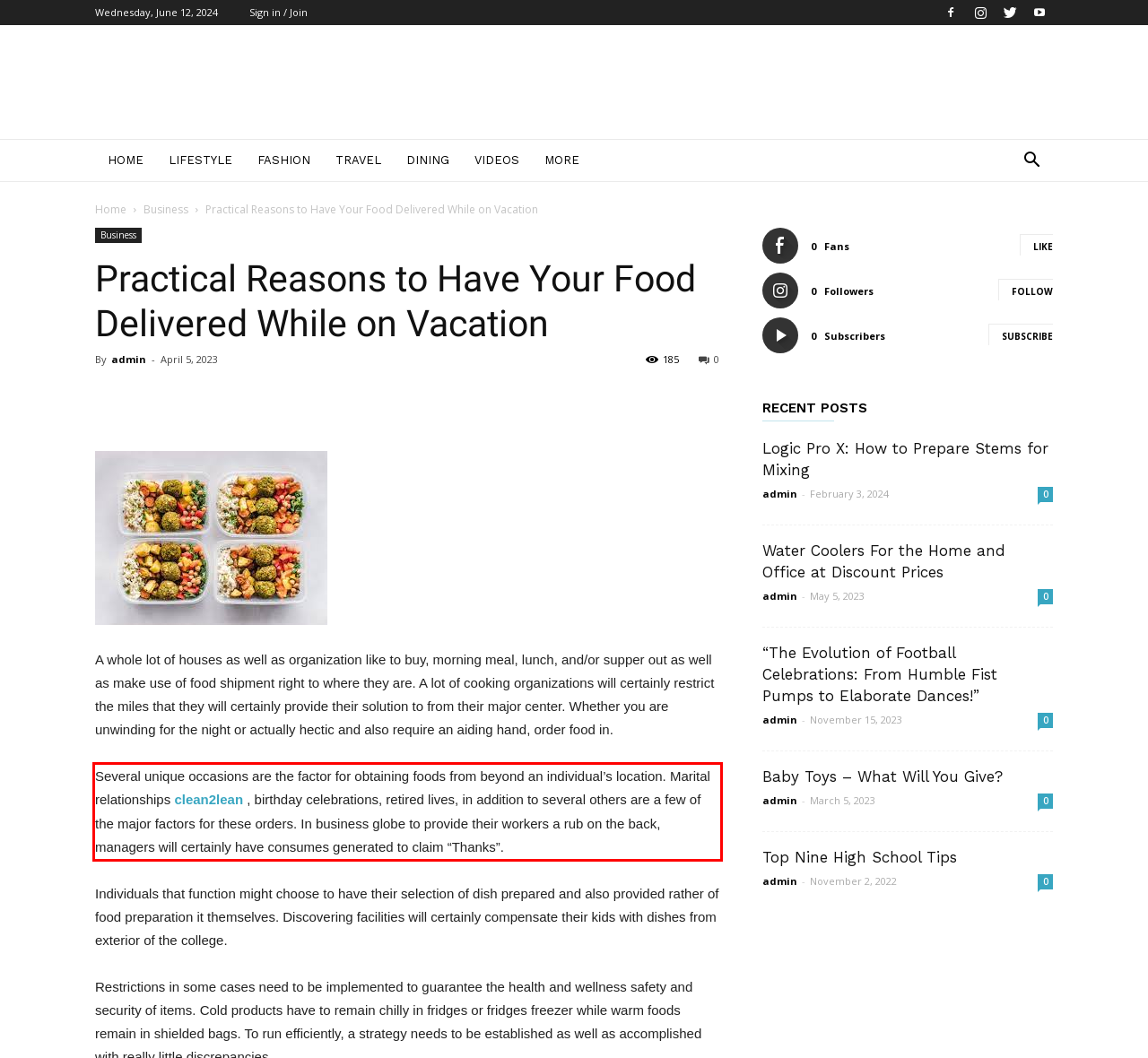Please examine the webpage screenshot and extract the text within the red bounding box using OCR.

Several unique occasions are the factor for obtaining foods from beyond an individual’s location. Marital relationships clean2lean , birthday celebrations, retired lives, in addition to several others are a few of the major factors for these orders. In business globe to provide their workers a rub on the back, managers will certainly have consumes generated to claim “Thanks”.